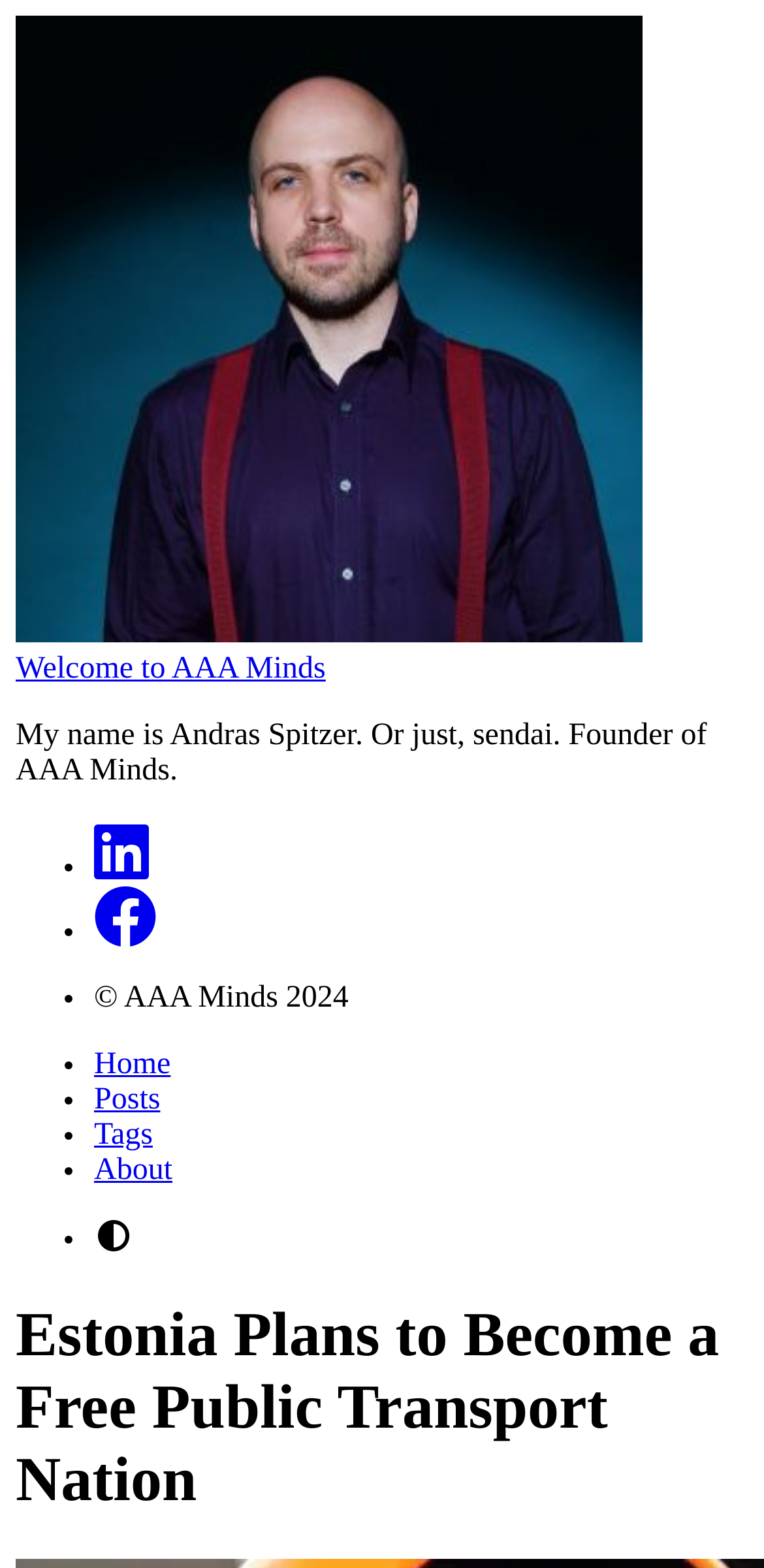What is the name of the founder of AAA Minds?
Look at the screenshot and respond with a single word or phrase.

Andras Spitzer